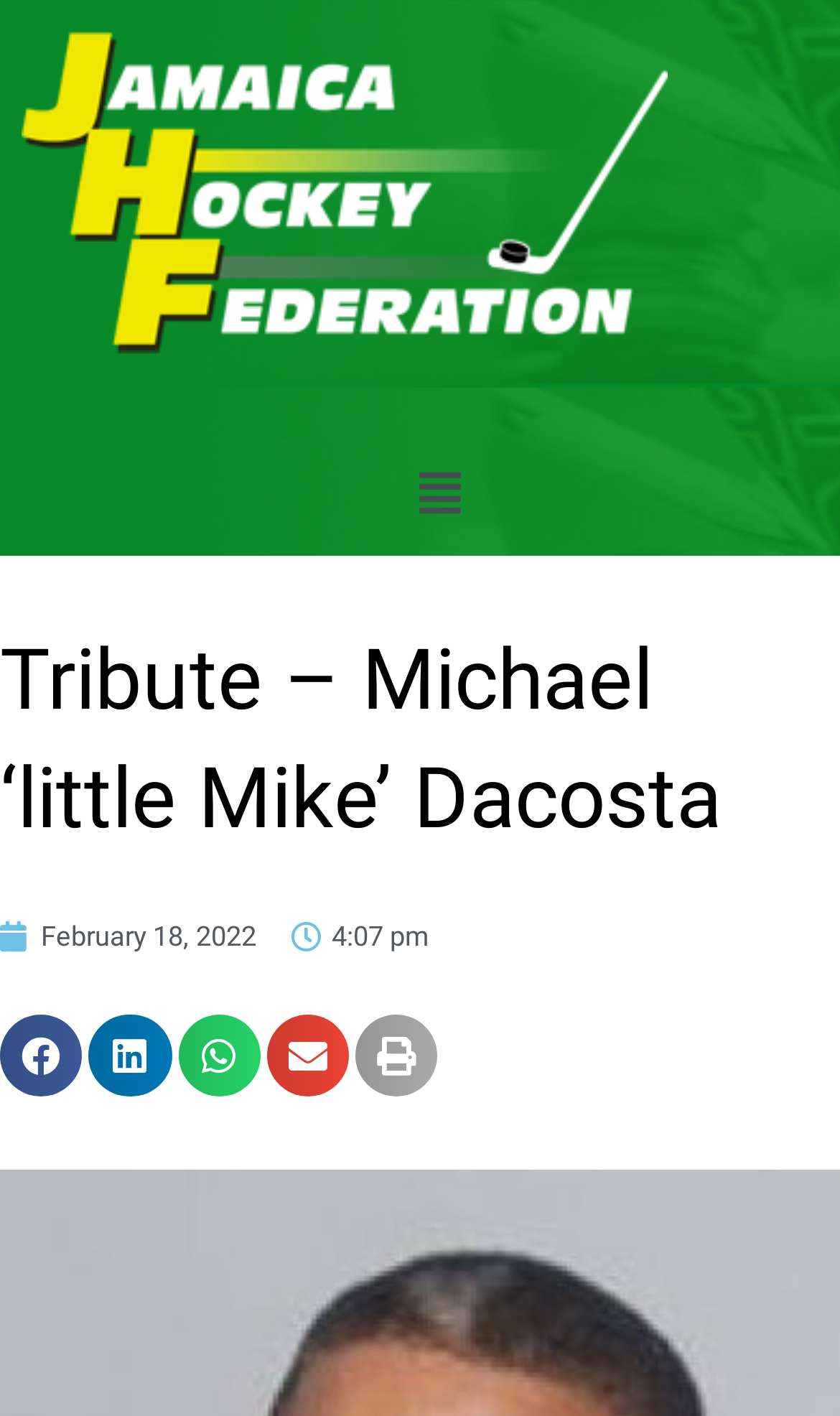Reply to the question below using a single word or brief phrase:
What is the date of the tribute?

February 18, 2022